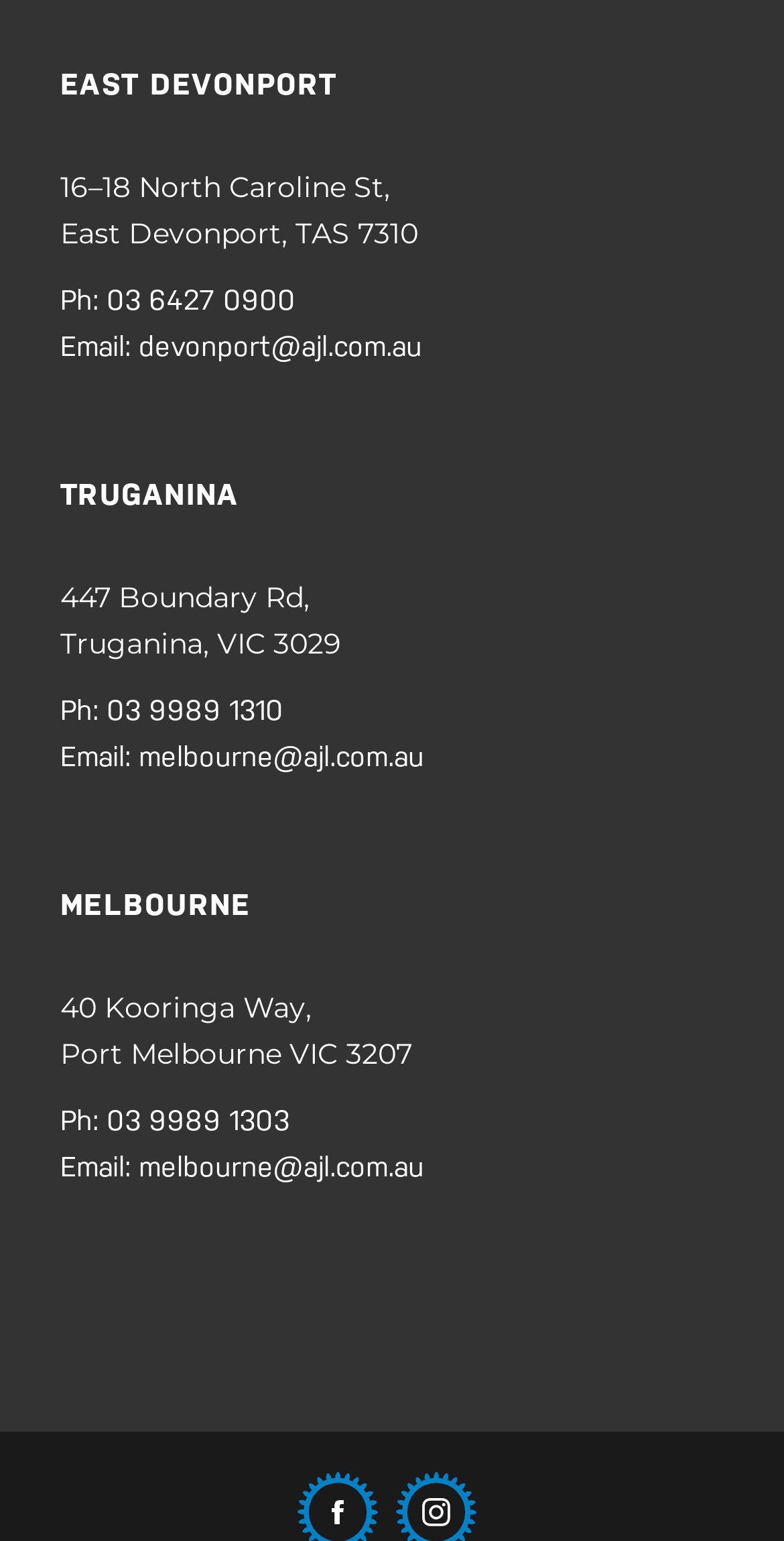Please provide a one-word or phrase answer to the question: 
What is the email address of the Melbourne location?

melbourne@ajl.com.au